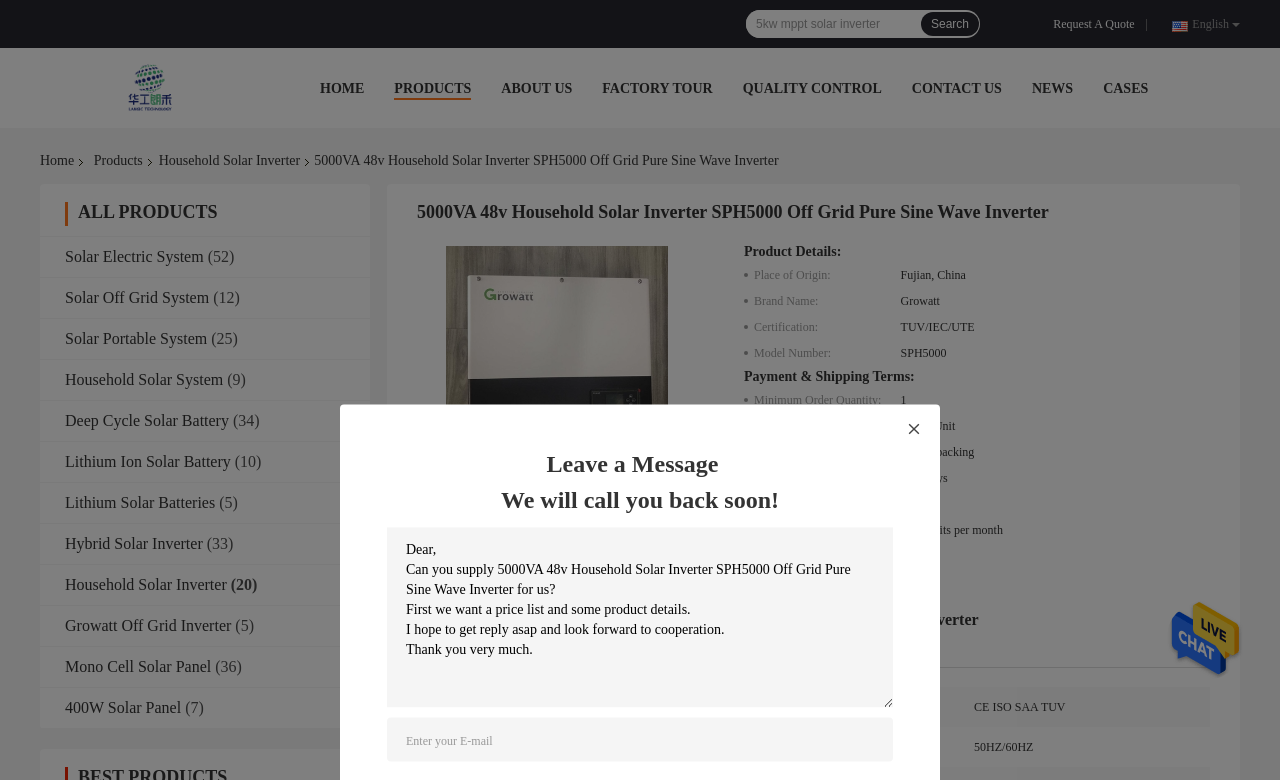Please identify the bounding box coordinates of the clickable area that will fulfill the following instruction: "Leave a message". The coordinates should be in the format of four float numbers between 0 and 1, i.e., [left, top, right, bottom].

[0.427, 0.578, 0.561, 0.611]